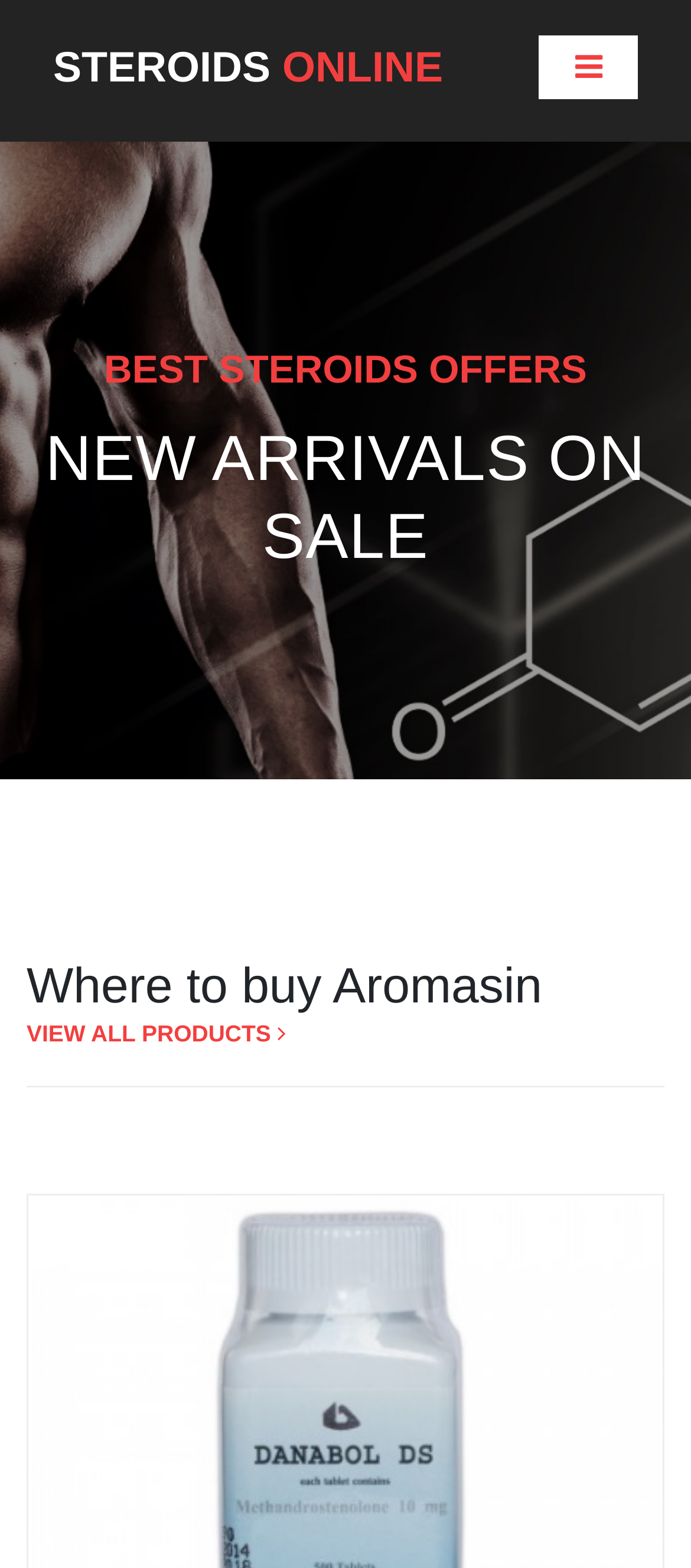Utilize the details in the image to give a detailed response to the question: What is the purpose of the button?

The button with the text 'Toggle navigation' is likely used to expand or collapse the navigation menu, allowing users to access different sections of the website.